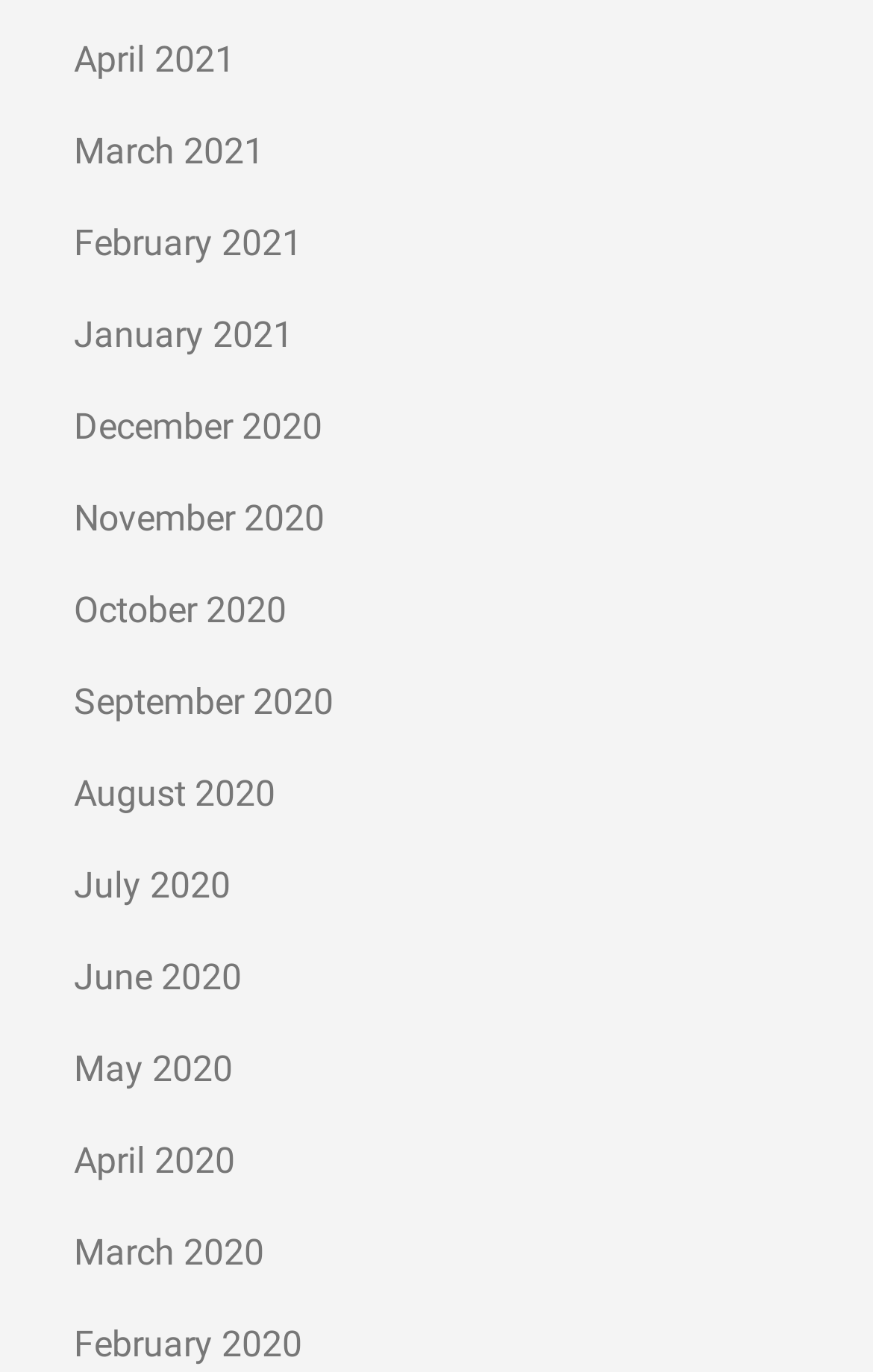Locate the bounding box coordinates of the clickable area to execute the instruction: "view June 2020". Provide the coordinates as four float numbers between 0 and 1, represented as [left, top, right, bottom].

[0.085, 0.696, 0.277, 0.727]